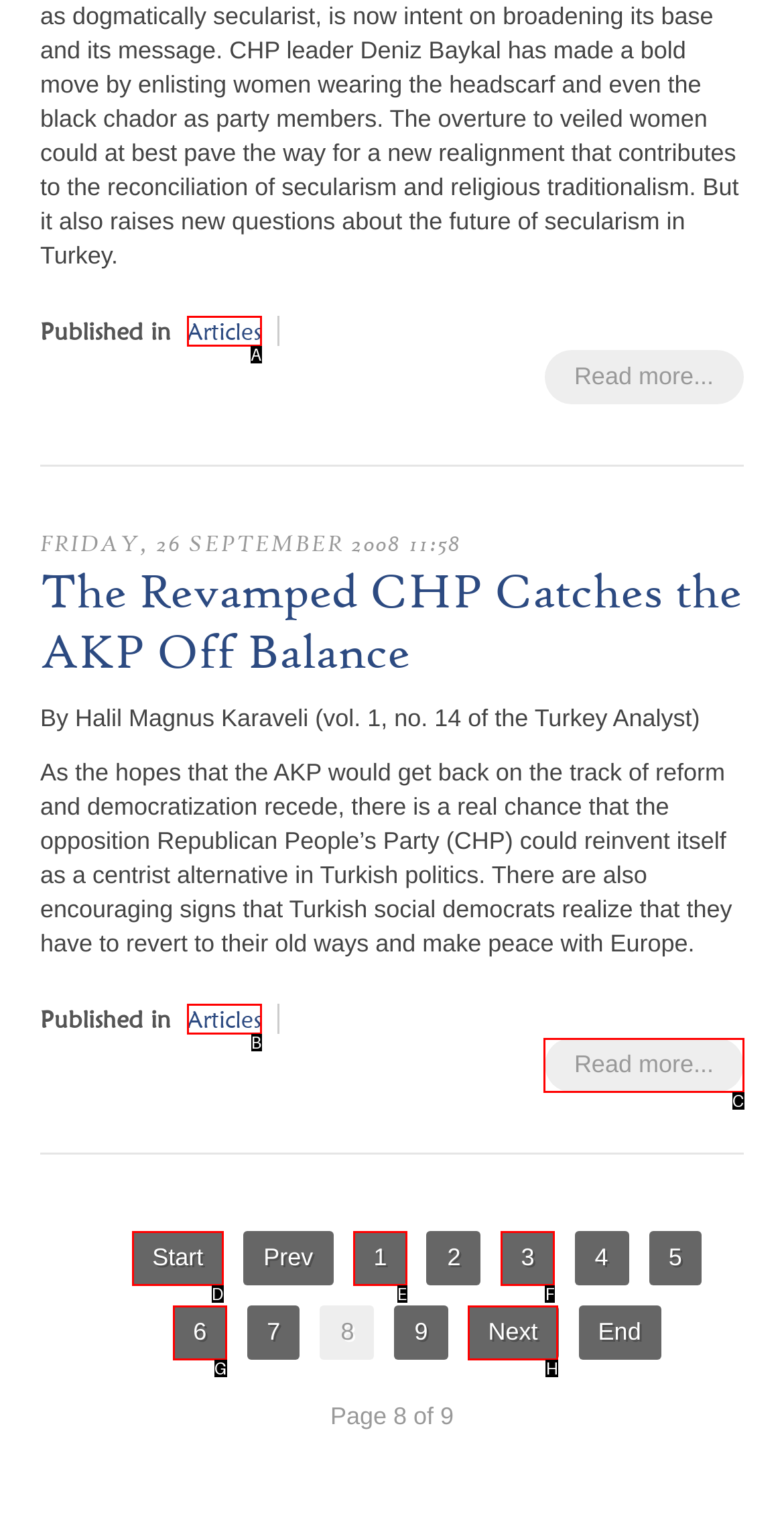From the provided options, pick the HTML element that matches the description: Register. Respond with the letter corresponding to your choice.

None